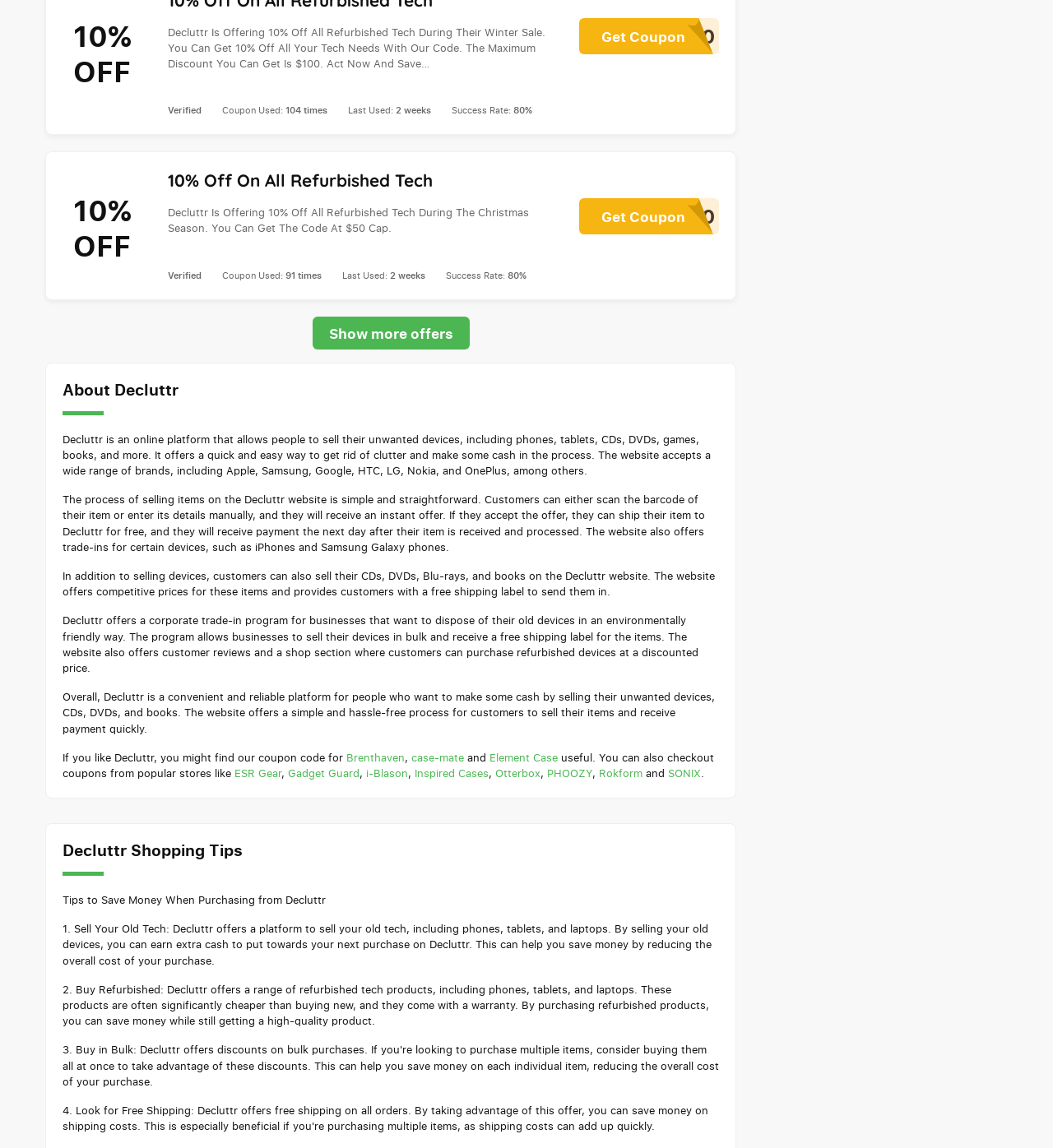Predict the bounding box of the UI element based on the description: "Show more offers". The coordinates should be four float numbers between 0 and 1, formatted as [left, top, right, bottom].

[0.296, 0.276, 0.446, 0.304]